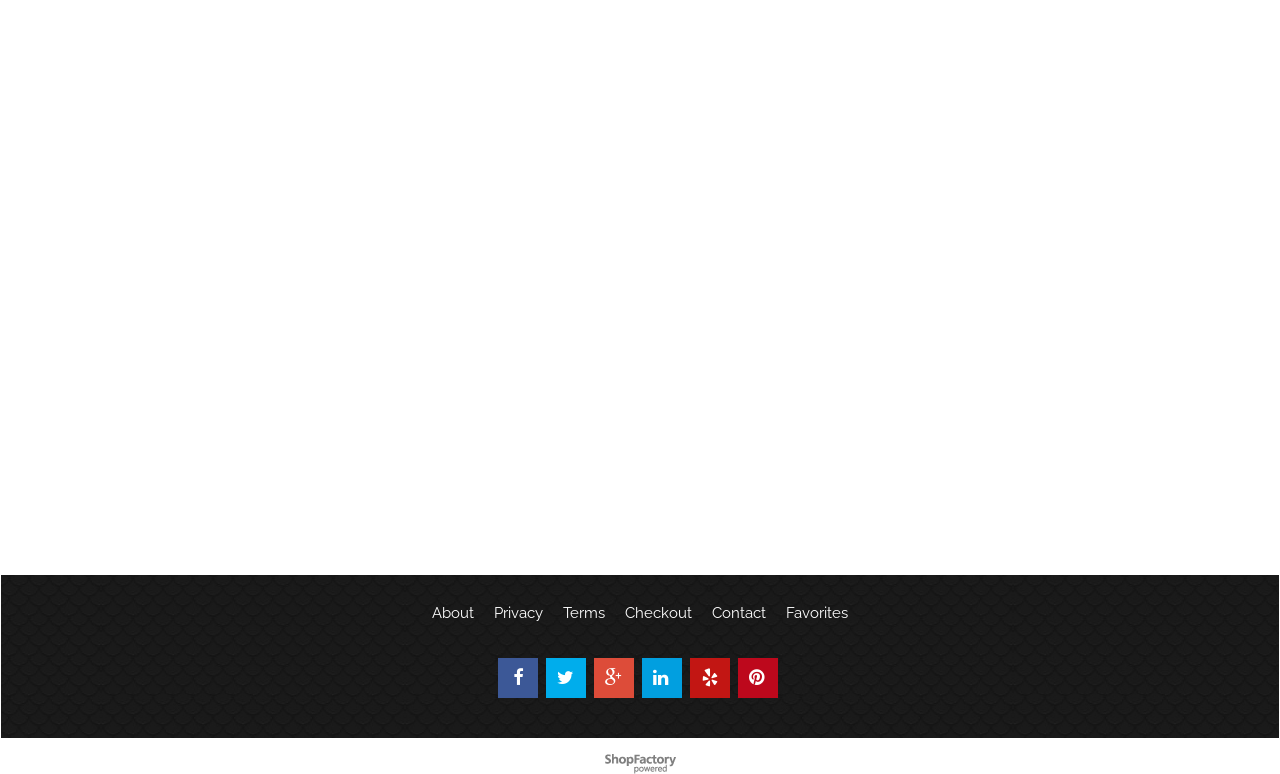Please provide the bounding box coordinates for the element that needs to be clicked to perform the instruction: "view favorites". The coordinates must consist of four float numbers between 0 and 1, formatted as [left, top, right, bottom].

[0.606, 0.775, 0.67, 0.807]